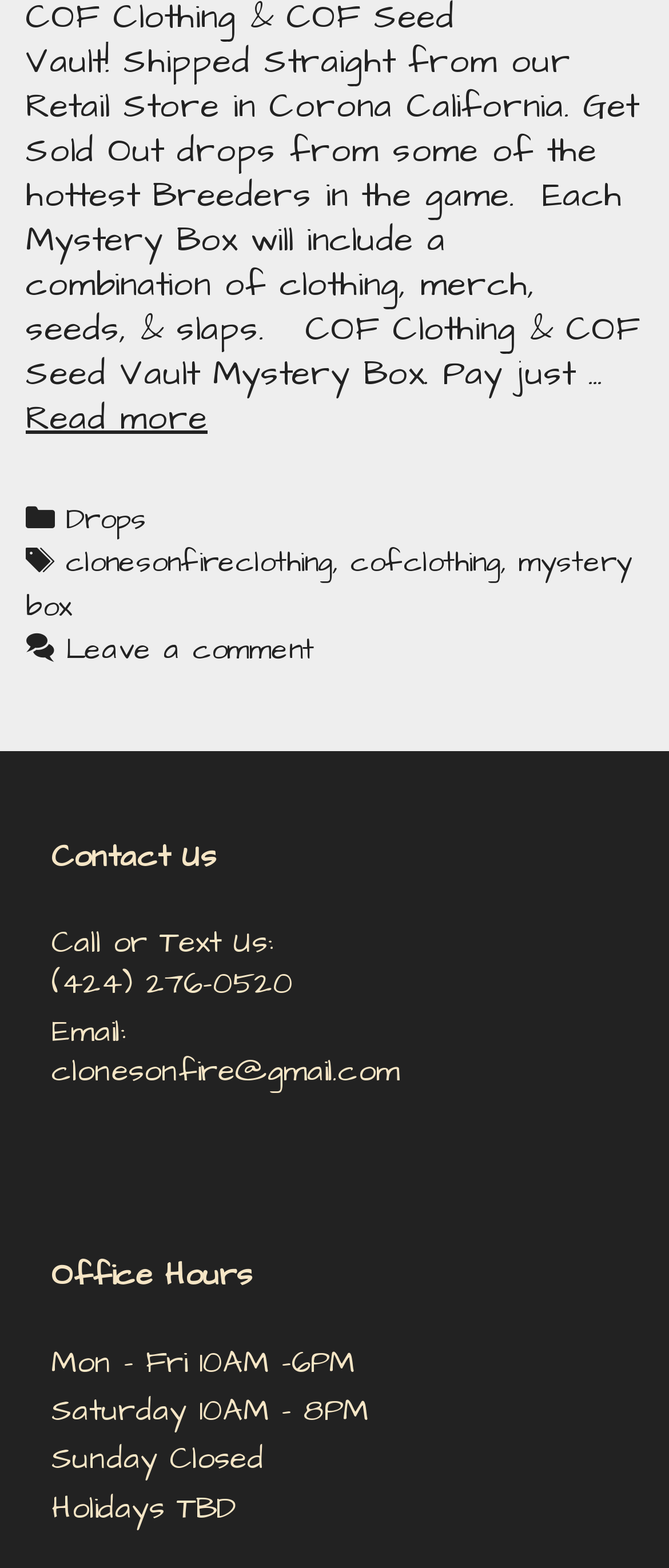Please find the bounding box coordinates in the format (top-left x, top-left y, bottom-right x, bottom-right y) for the given element description. Ensure the coordinates are floating point numbers between 0 and 1. Description: (424) 276-0520

[0.077, 0.613, 0.438, 0.64]